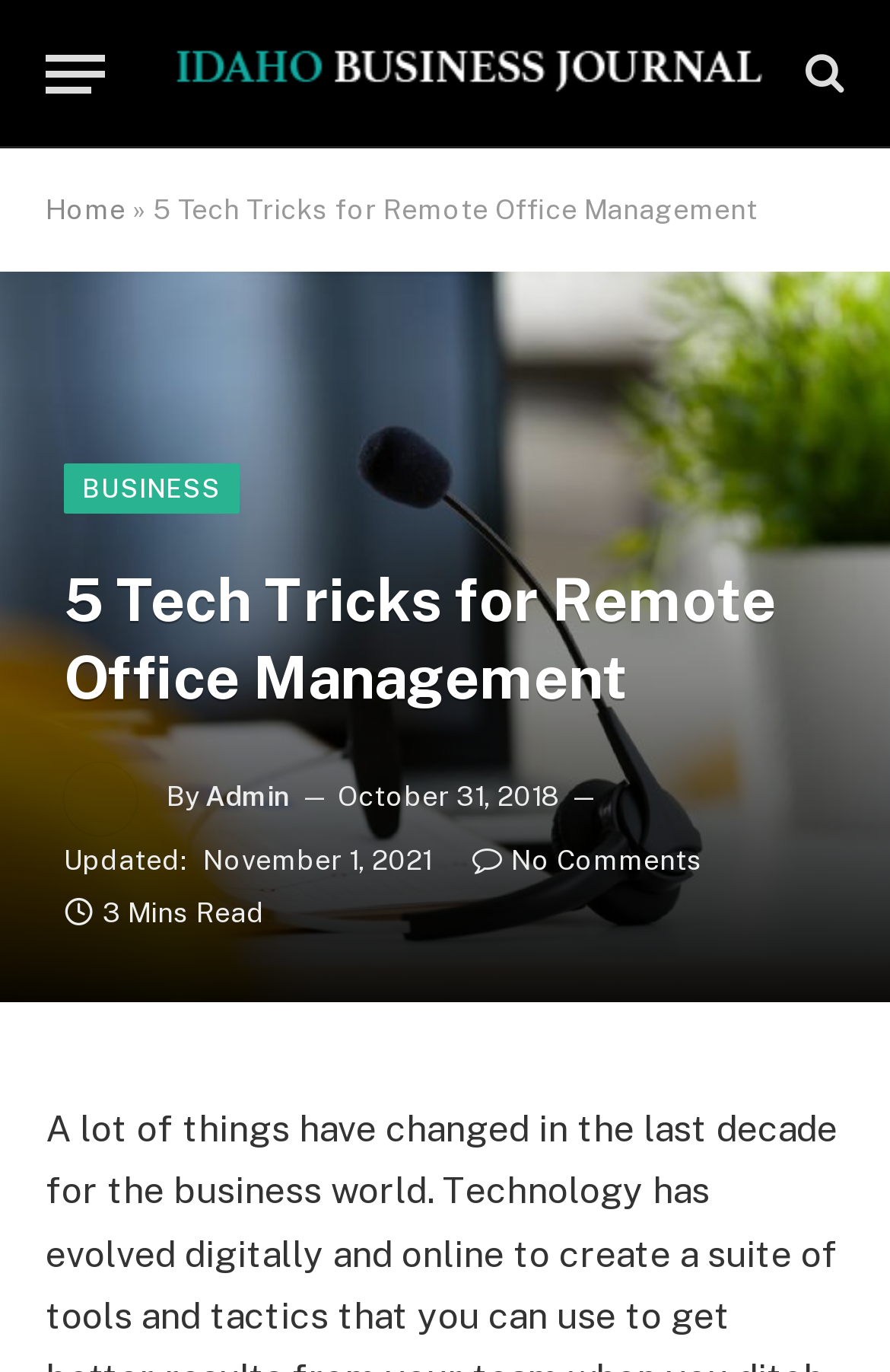Find and provide the bounding box coordinates for the UI element described here: "Home". The coordinates should be given as four float numbers between 0 and 1: [left, top, right, bottom].

[0.051, 0.141, 0.141, 0.165]